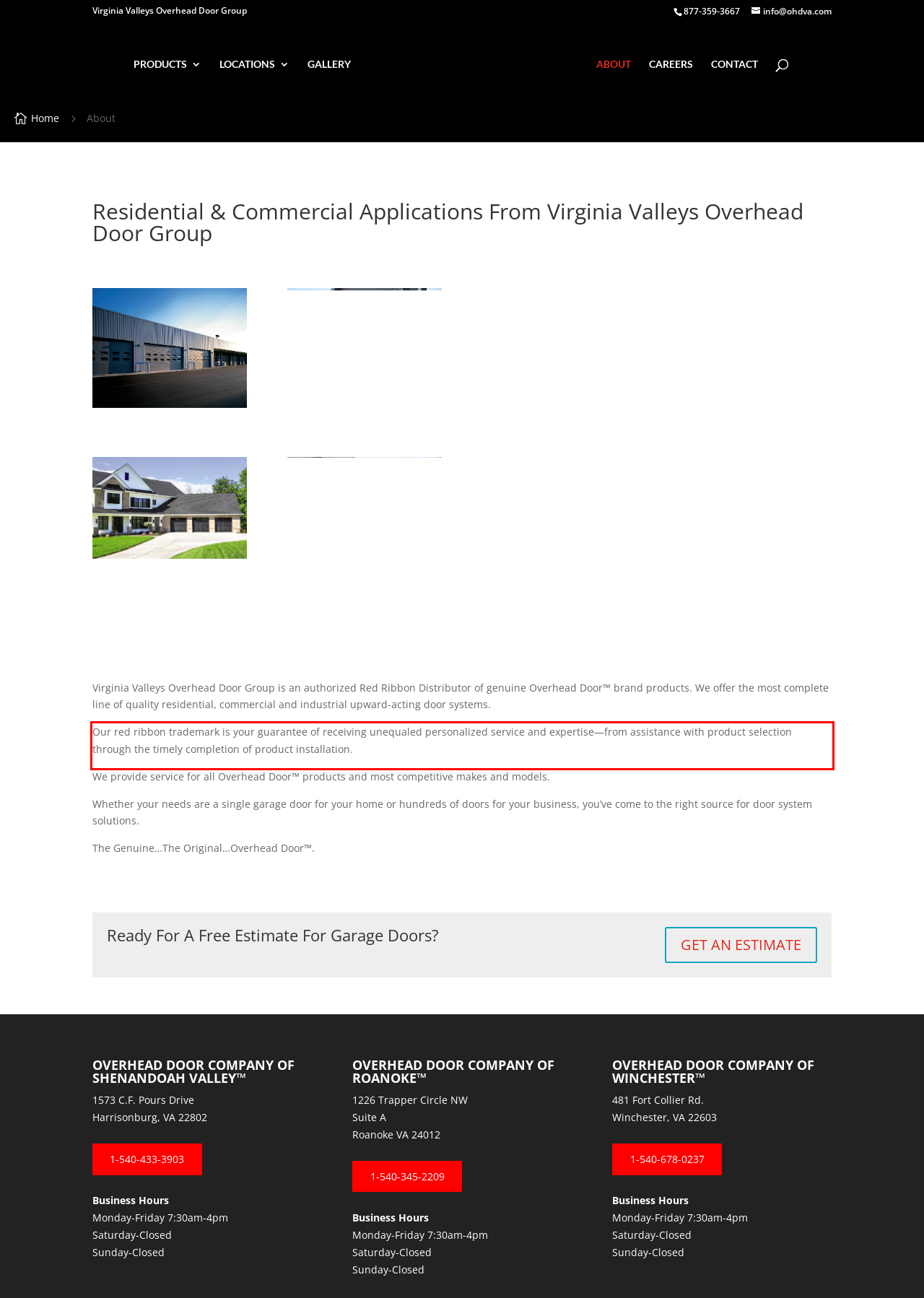Given a screenshot of a webpage, locate the red bounding box and extract the text it encloses.

Our red ribbon trademark is your guarantee of receiving unequaled personalized service and expertise—from assistance with product selection through the timely completion of product installation.